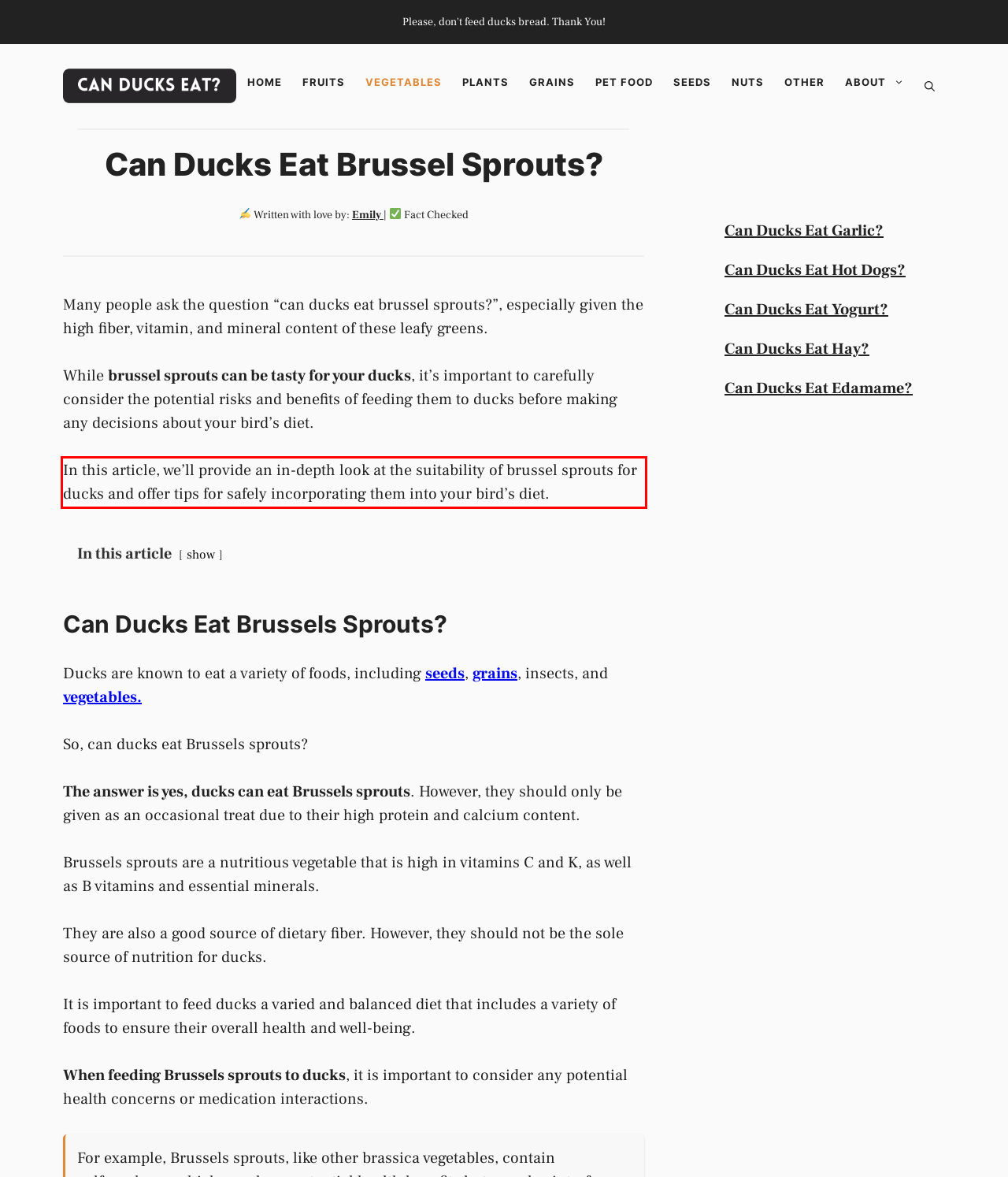Review the screenshot of the webpage and recognize the text inside the red rectangle bounding box. Provide the extracted text content.

In this article, we’ll provide an in-depth look at the suitability of brussel sprouts for ducks and offer tips for safely incorporating them into your bird’s diet.